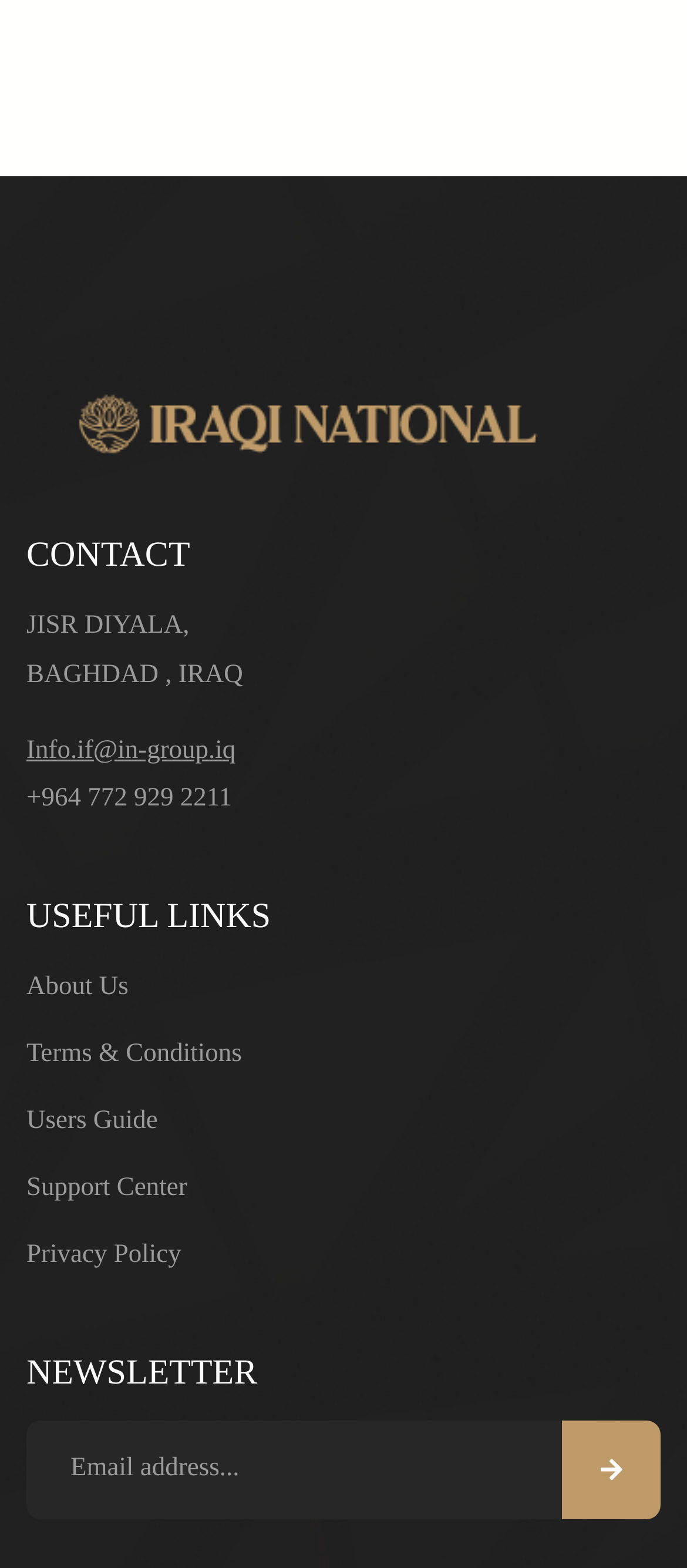Identify the bounding box coordinates of the region that should be clicked to execute the following instruction: "Visit the About Us page".

[0.038, 0.621, 0.187, 0.639]